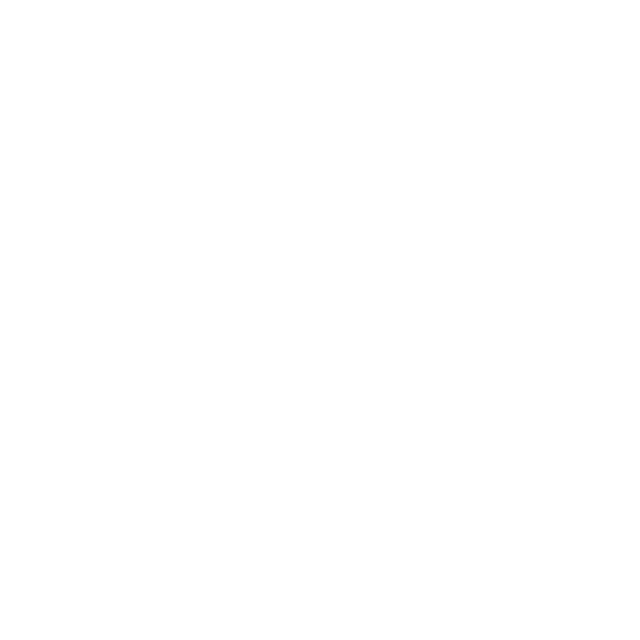What is the purpose of the product?
Refer to the image and give a detailed response to the question.

The purpose of the product can be inferred from the heading that accompanies the image, which emphasizes the product's purpose in providing high-quality drinking water solutions. Additionally, the description of the product mentions that it ensures the delivery of purified drinking water, further supporting this answer.